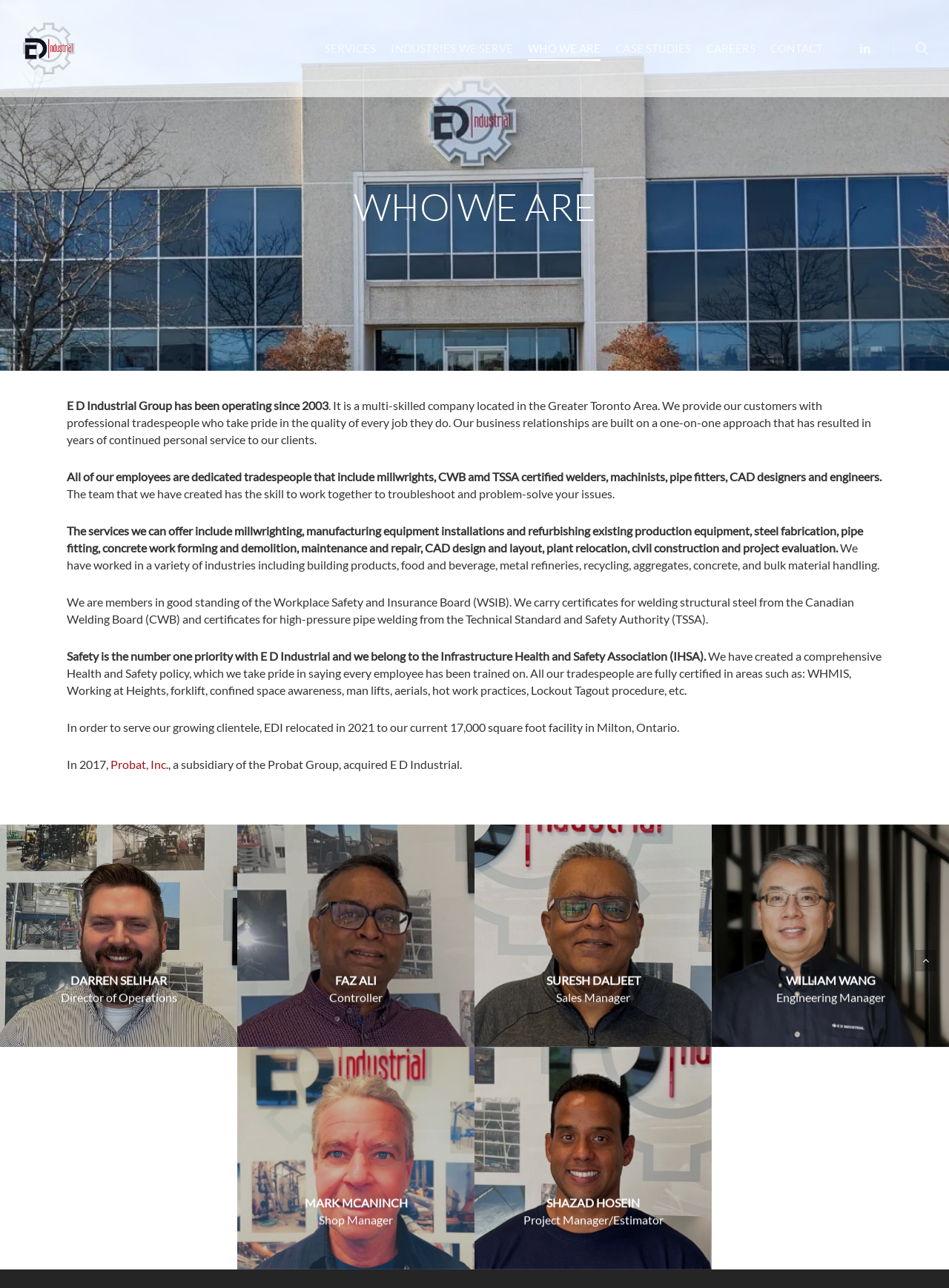What is the location of E D Industrial's facility?
Using the screenshot, give a one-word or short phrase answer.

Milton, Ontario